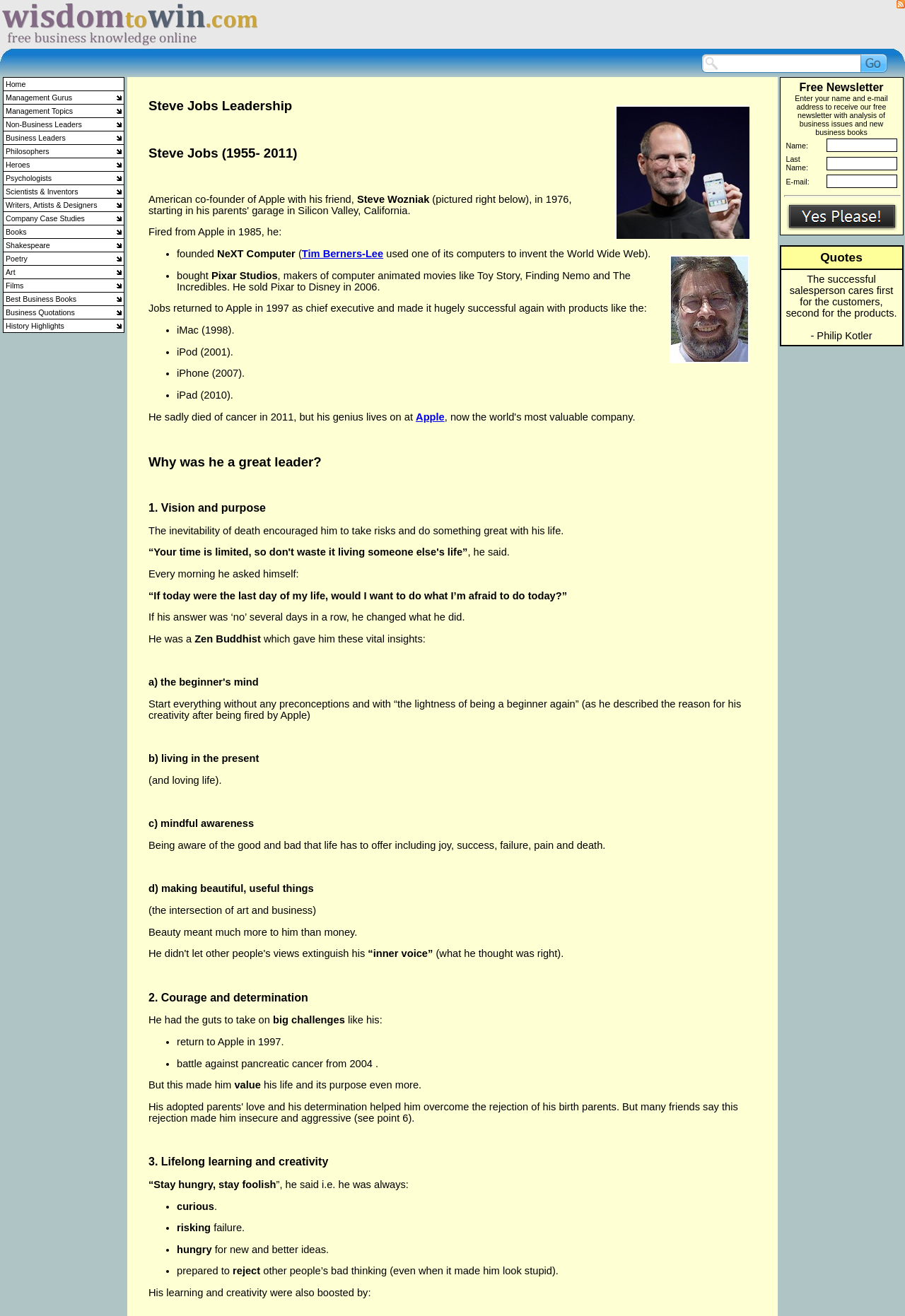Answer the question below using just one word or a short phrase: 
What is the name of the website?

Wisdom to Win